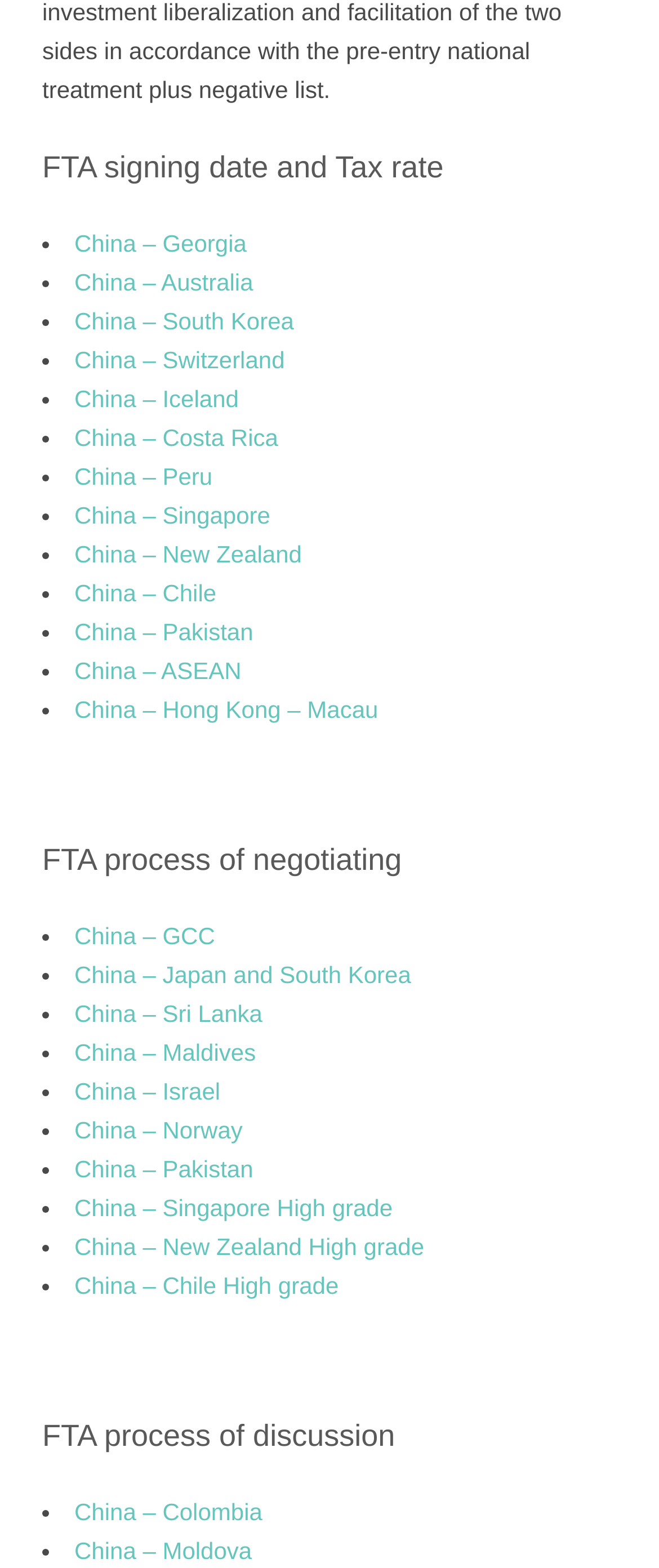Extract the bounding box coordinates of the UI element described by: "Ada Reed". The coordinates should include four float numbers ranging from 0 to 1, e.g., [left, top, right, bottom].

None